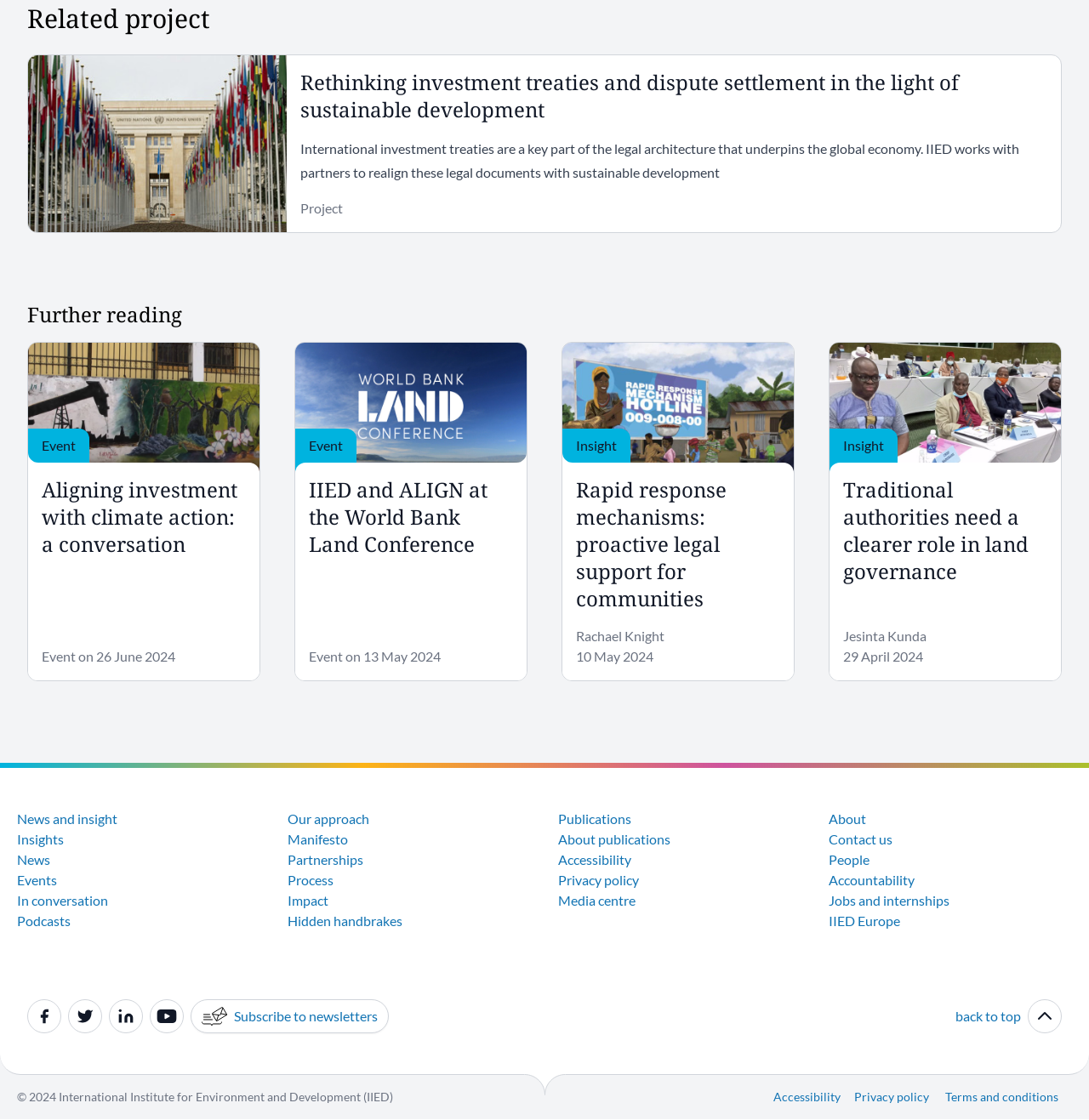Please provide a comprehensive answer to the question based on the screenshot: What is the main topic of the webpage?

Based on the webpage content, it appears that the main topic is related to investment and sustainable development, as evidenced by the headings and links on the page, such as 'Rethinking investment treaties and dispute settlement in the light of sustainable development' and 'Aligning investment with climate action: a conversation'.